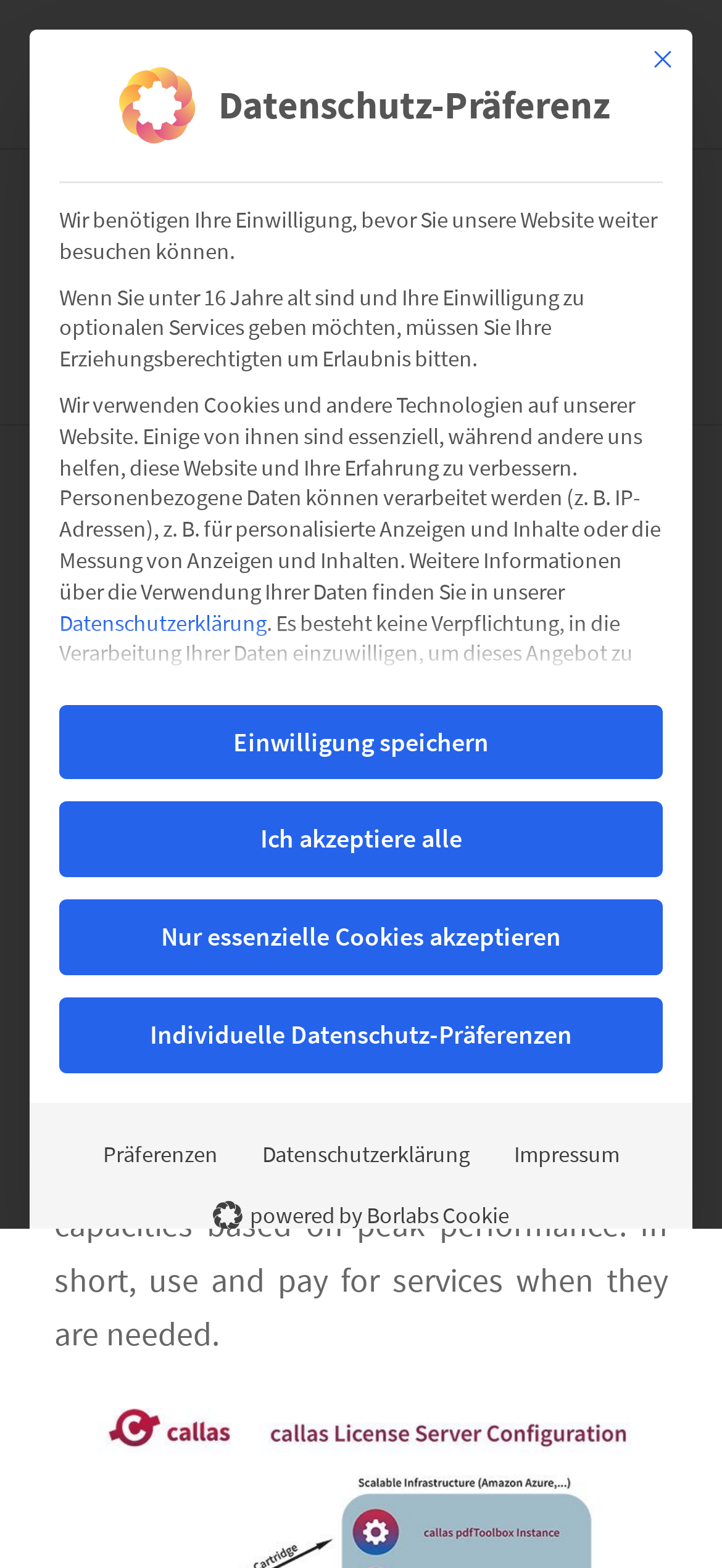Determine the bounding box coordinates for the clickable element to execute this instruction: "Click the 'callas software' link". Provide the coordinates as four float numbers between 0 and 1, i.e., [left, top, right, bottom].

[0.365, 0.487, 0.681, 0.514]